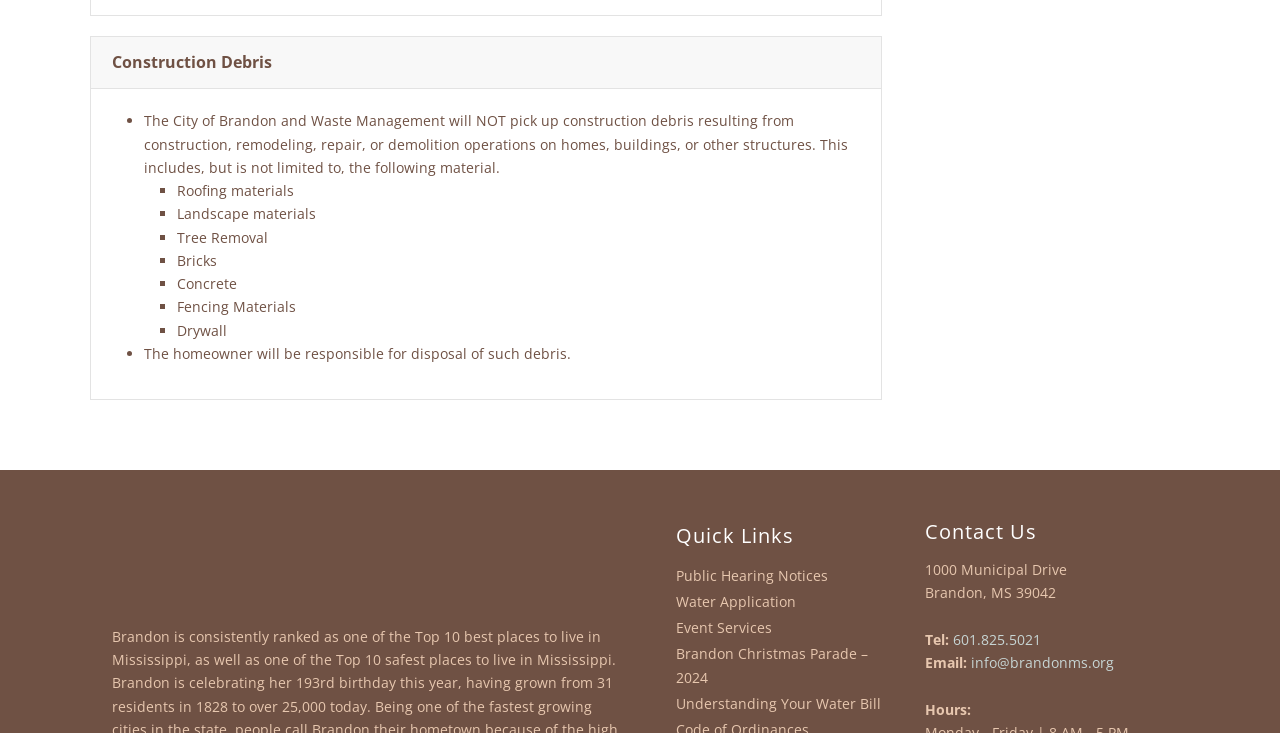Specify the bounding box coordinates of the region I need to click to perform the following instruction: "Click the 'Public Hearing Notices' link". The coordinates must be four float numbers in the range of 0 to 1, i.e., [left, top, right, bottom].

[0.528, 0.767, 0.704, 0.803]